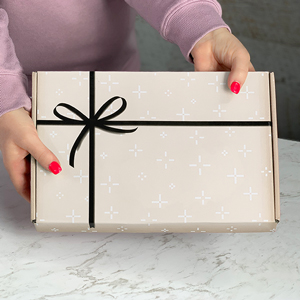Provide a thorough and detailed response to the question by examining the image: 
What is the tone of the exterior of the box?

The exterior of the gift box features a light-toned design, which provides a subtle and elegant background for the white patterns and the black ribbon.